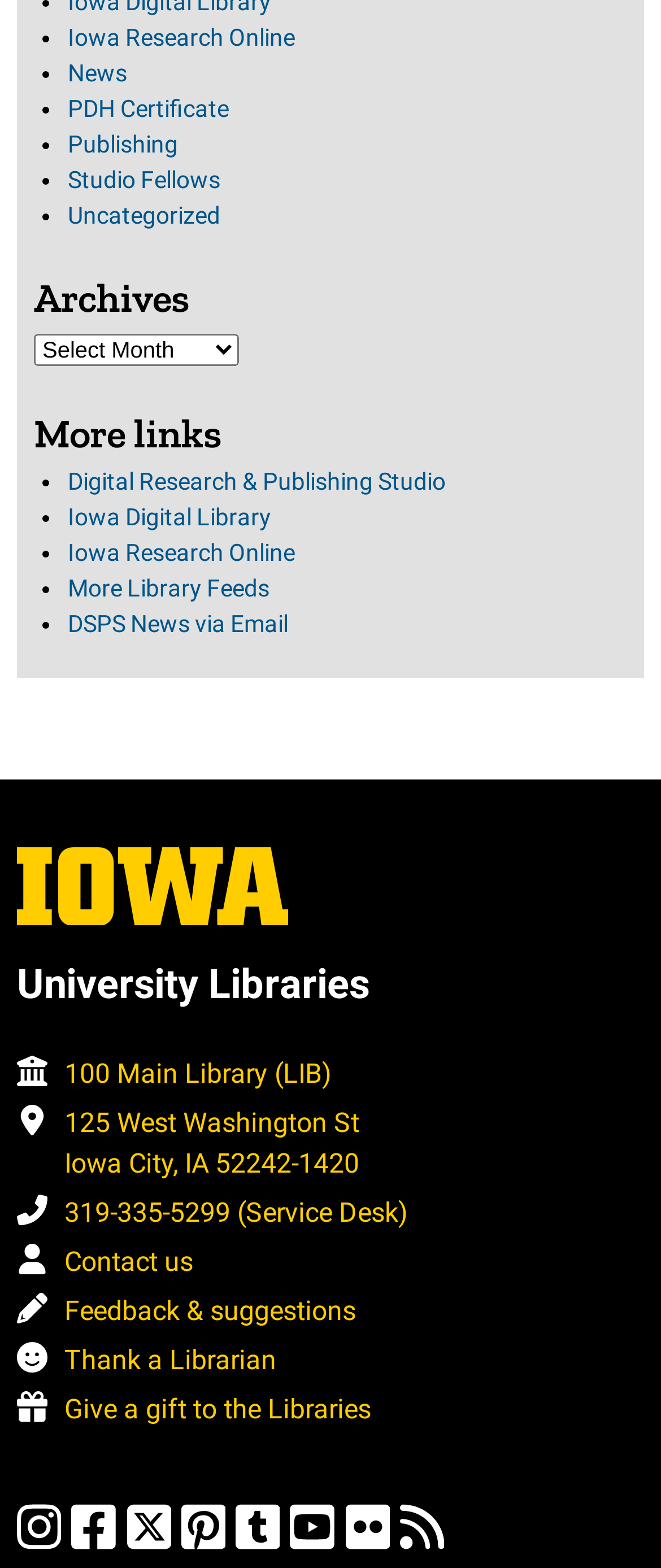Determine the bounding box of the UI component based on this description: "Publishing". The bounding box coordinates should be four float values between 0 and 1, i.e., [left, top, right, bottom].

[0.103, 0.084, 0.269, 0.101]